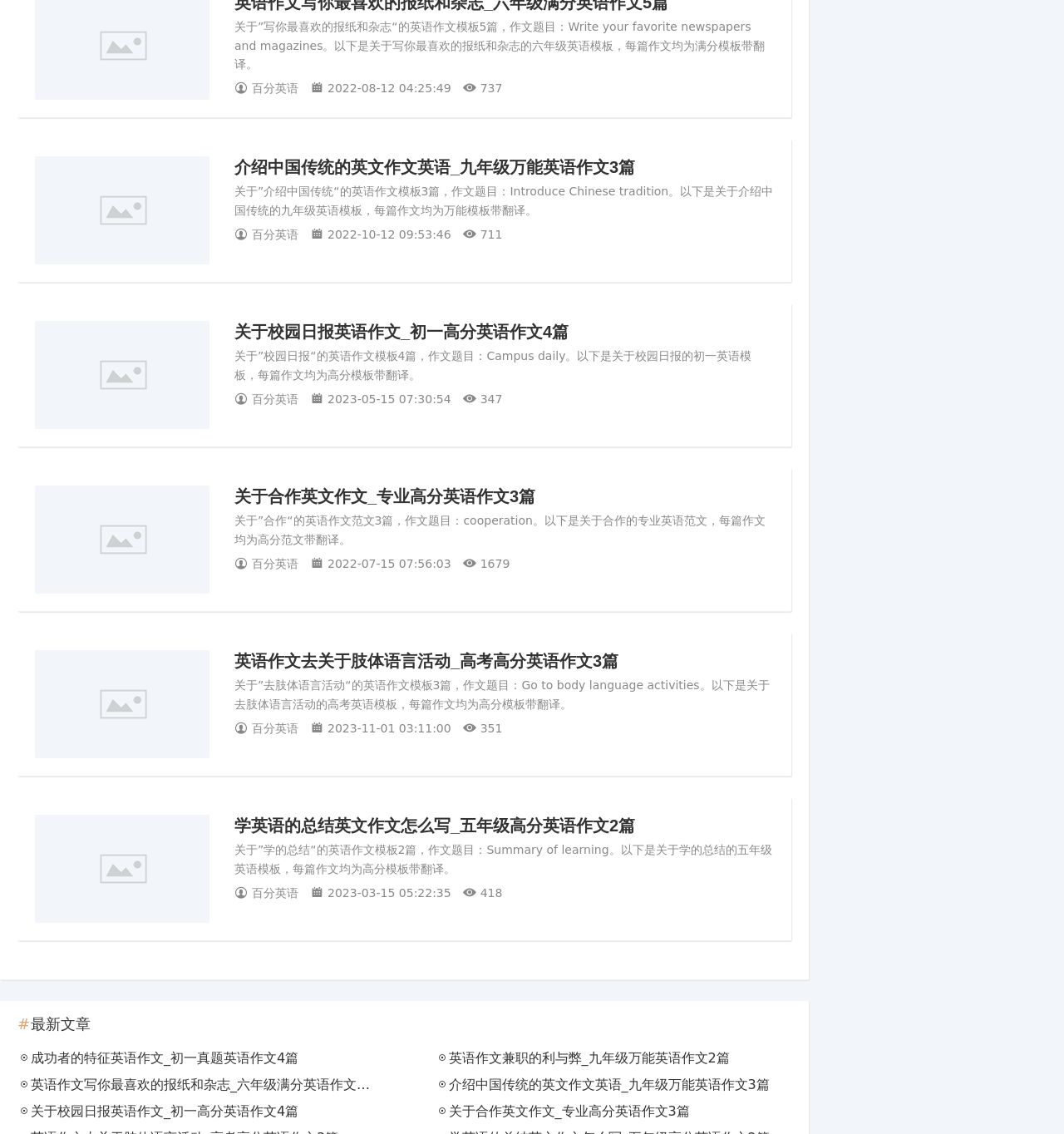Please determine the bounding box coordinates for the UI element described here. Use the format (top-left x, top-left y, bottom-right x, bottom-right y) with values bounded between 0 and 1: title="介绍中国传统的英文作文英语_九年级万能英语作文3篇"

[0.033, 0.138, 0.197, 0.239]